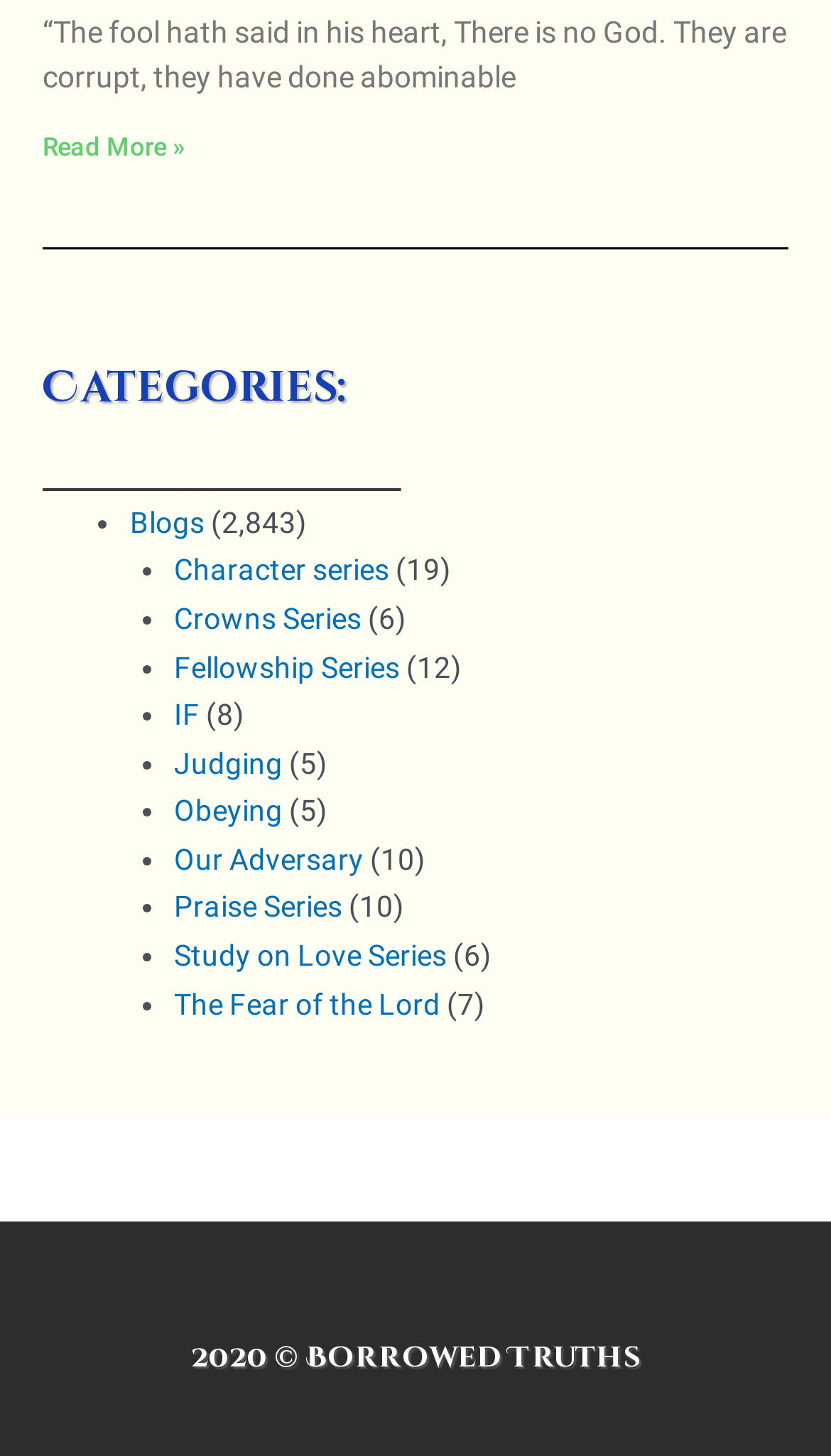Provide the bounding box coordinates of the HTML element this sentence describes: "ASIA unversity".

None